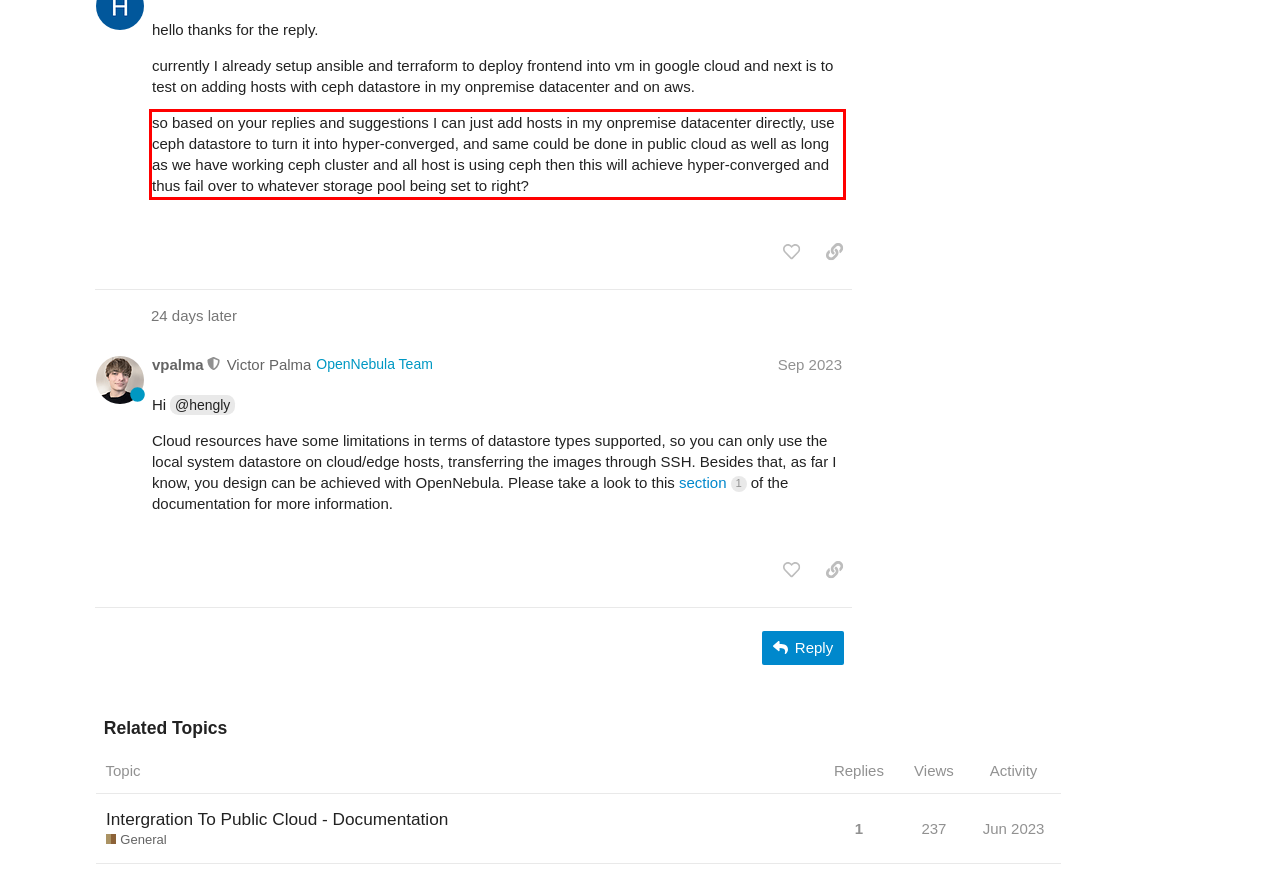Within the provided webpage screenshot, find the red rectangle bounding box and perform OCR to obtain the text content.

so based on your replies and suggestions I can just add hosts in my onpremise datacenter directly, use ceph datastore to turn it into hyper-converged, and same could be done in public cloud as well as long as we have working ceph cluster and all host is using ceph then this will achieve hyper-converged and thus fail over to whatever storage pool being set to right?